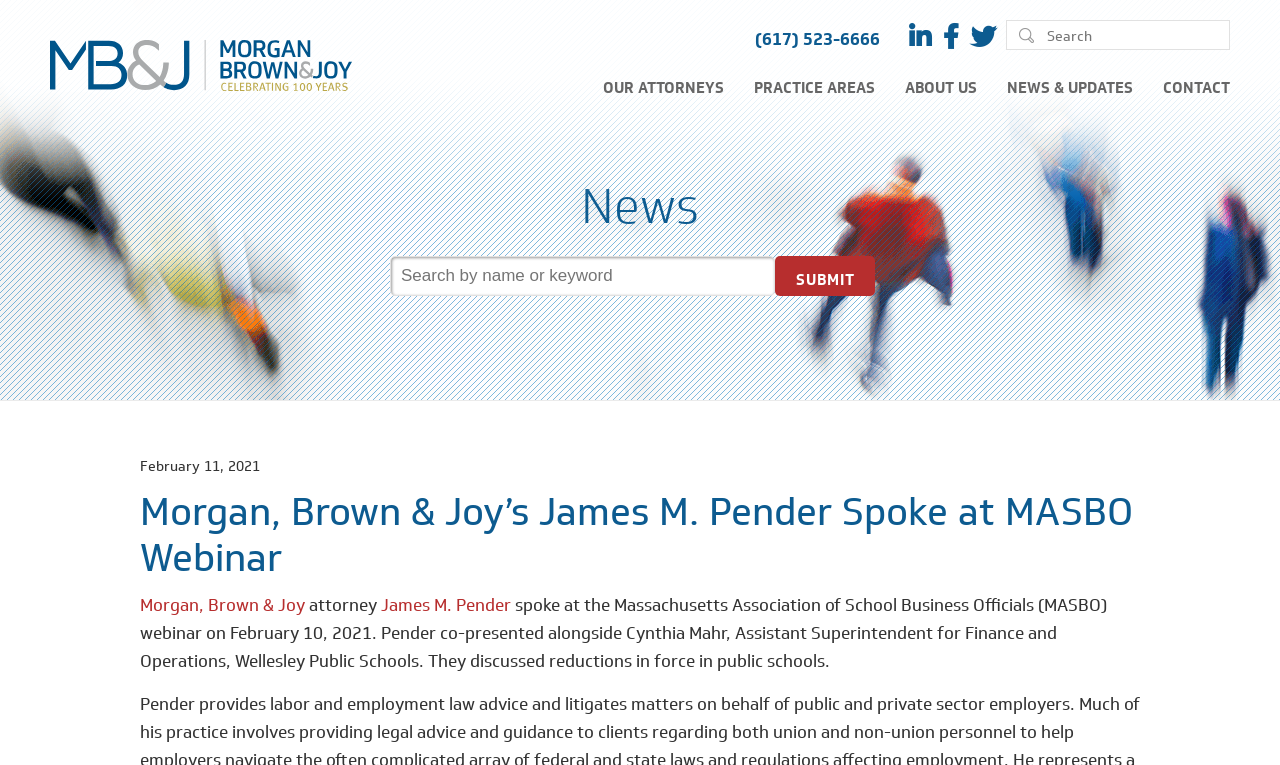Using the elements shown in the image, answer the question comprehensively: What is the date of the webinar?

The date of the webinar can be found in the main content section of the webpage, where it is mentioned that James M. Pender spoke at the MASBO webinar on February 10, 2021.